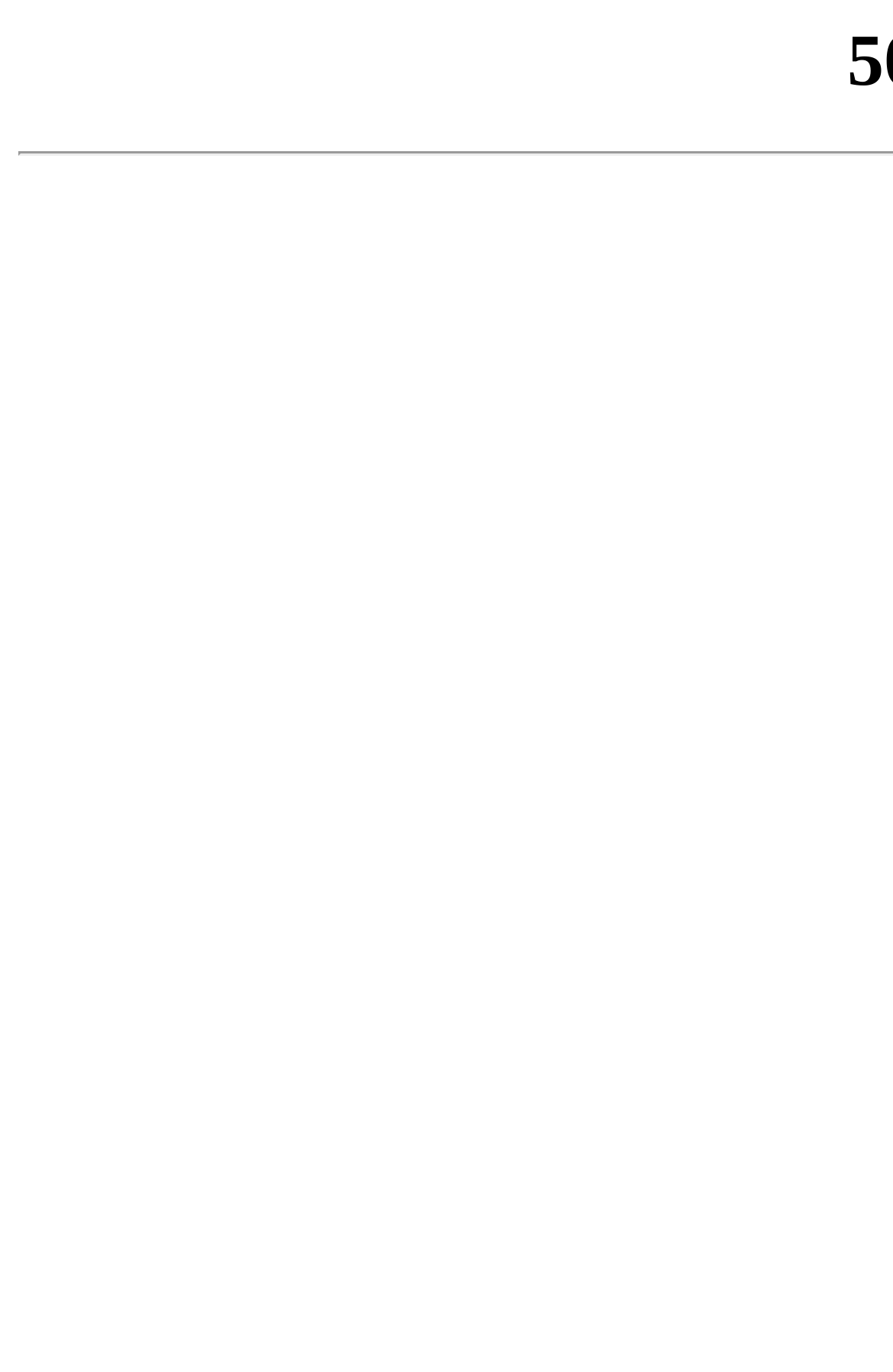Locate the primary heading on the webpage and return its text.

502 Bad Gateway